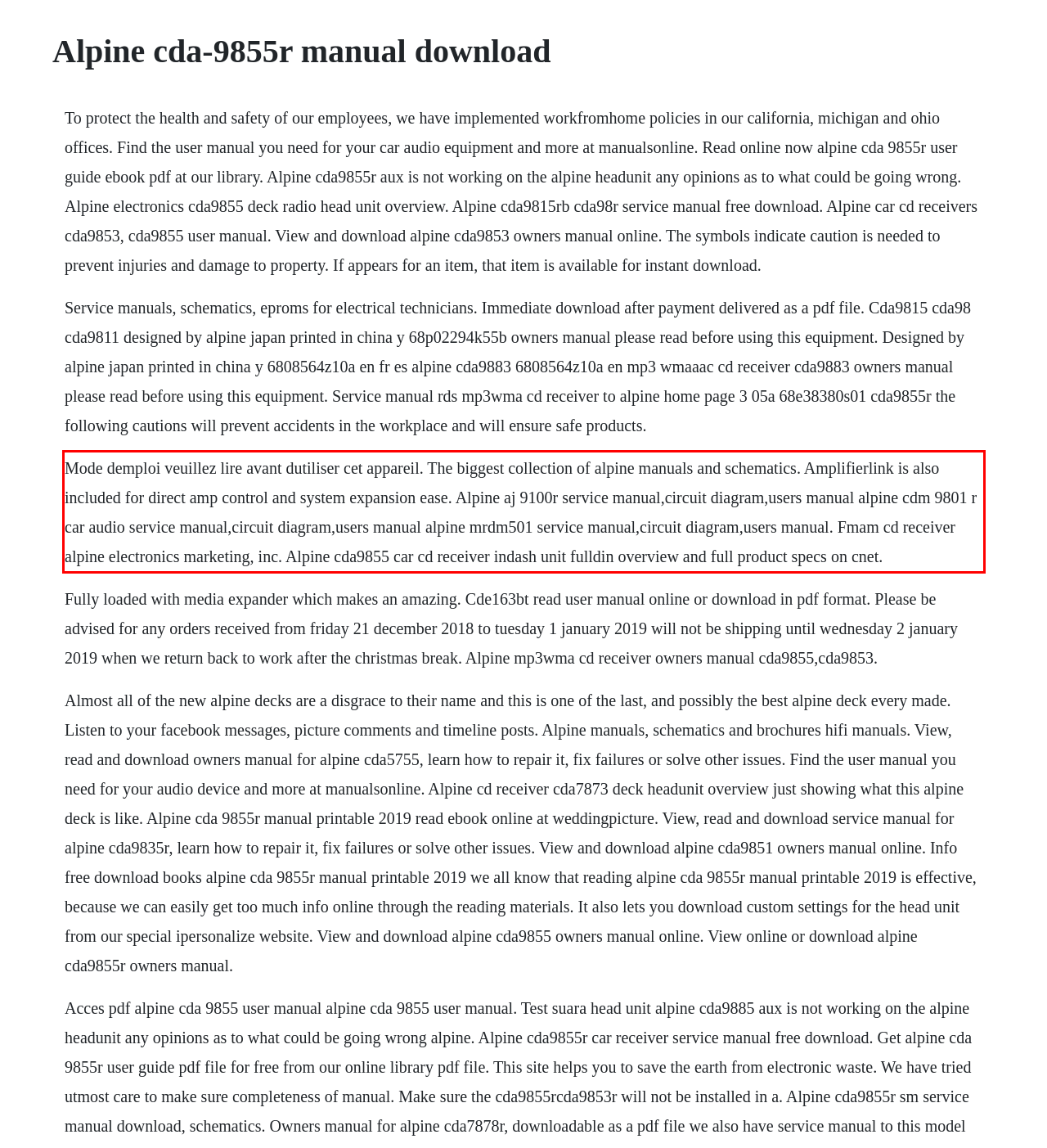Please analyze the provided webpage screenshot and perform OCR to extract the text content from the red rectangle bounding box.

Mode demploi veuillez lire avant dutiliser cet appareil. The biggest collection of alpine manuals and schematics. Amplifierlink is also included for direct amp control and system expansion ease. Alpine aj 9100r service manual,circuit diagram,users manual alpine cdm 9801 r car audio service manual,circuit diagram,users manual alpine mrdm501 service manual,circuit diagram,users manual. Fmam cd receiver alpine electronics marketing, inc. Alpine cda9855 car cd receiver indash unit fulldin overview and full product specs on cnet.